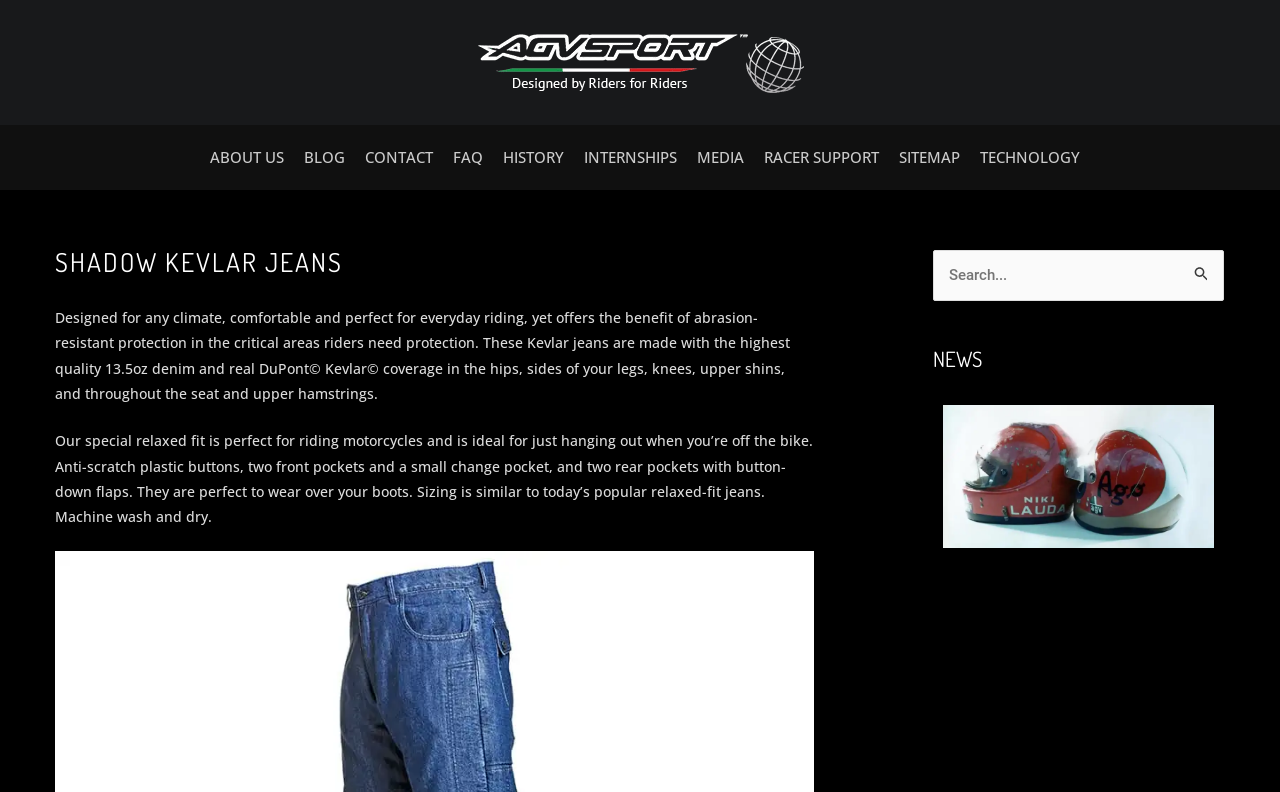Please determine the bounding box coordinates of the element's region to click in order to carry out the following instruction: "Search for something". The coordinates should be four float numbers between 0 and 1, i.e., [left, top, right, bottom].

[0.729, 0.316, 0.956, 0.38]